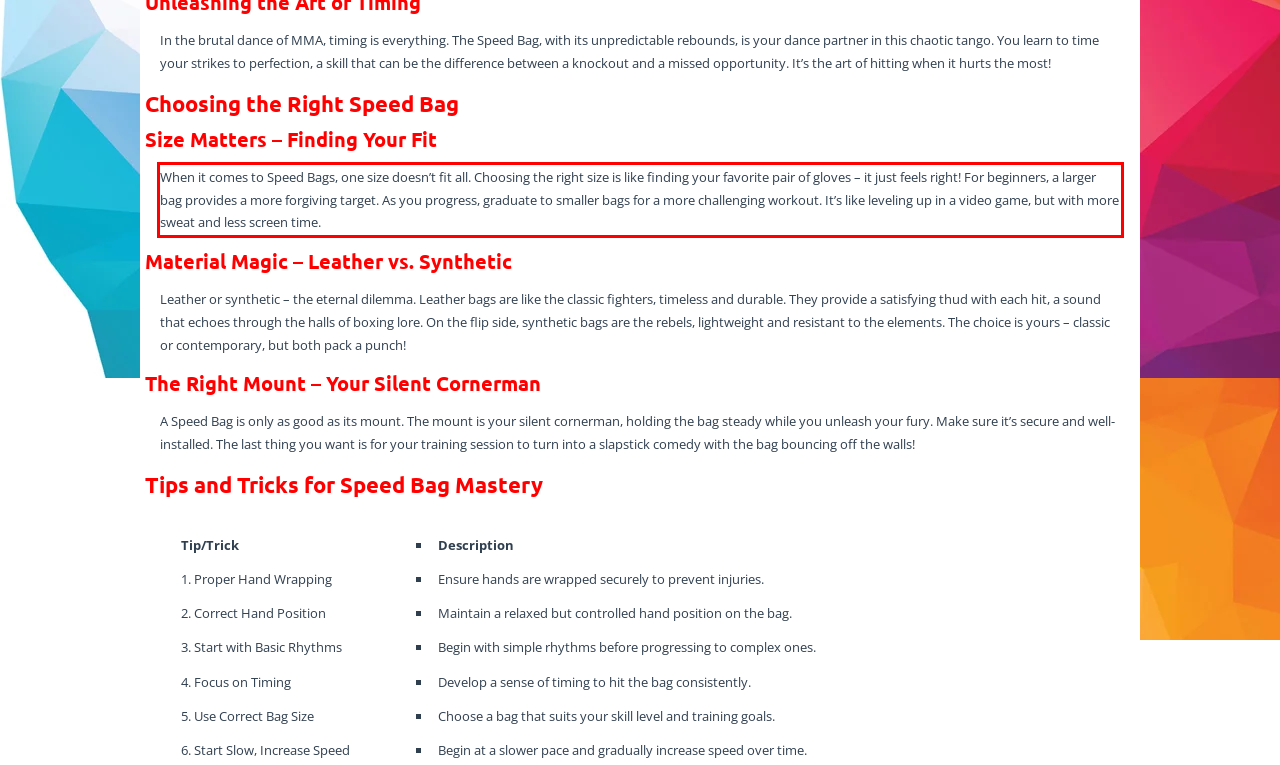You have a screenshot of a webpage with a UI element highlighted by a red bounding box. Use OCR to obtain the text within this highlighted area.

When it comes to Speed Bags, one size doesn’t fit all. Choosing the right size is like finding your favorite pair of gloves – it just feels right! For beginners, a larger bag provides a more forgiving target. As you progress, graduate to smaller bags for a more challenging workout. It’s like leveling up in a video game, but with more sweat and less screen time.